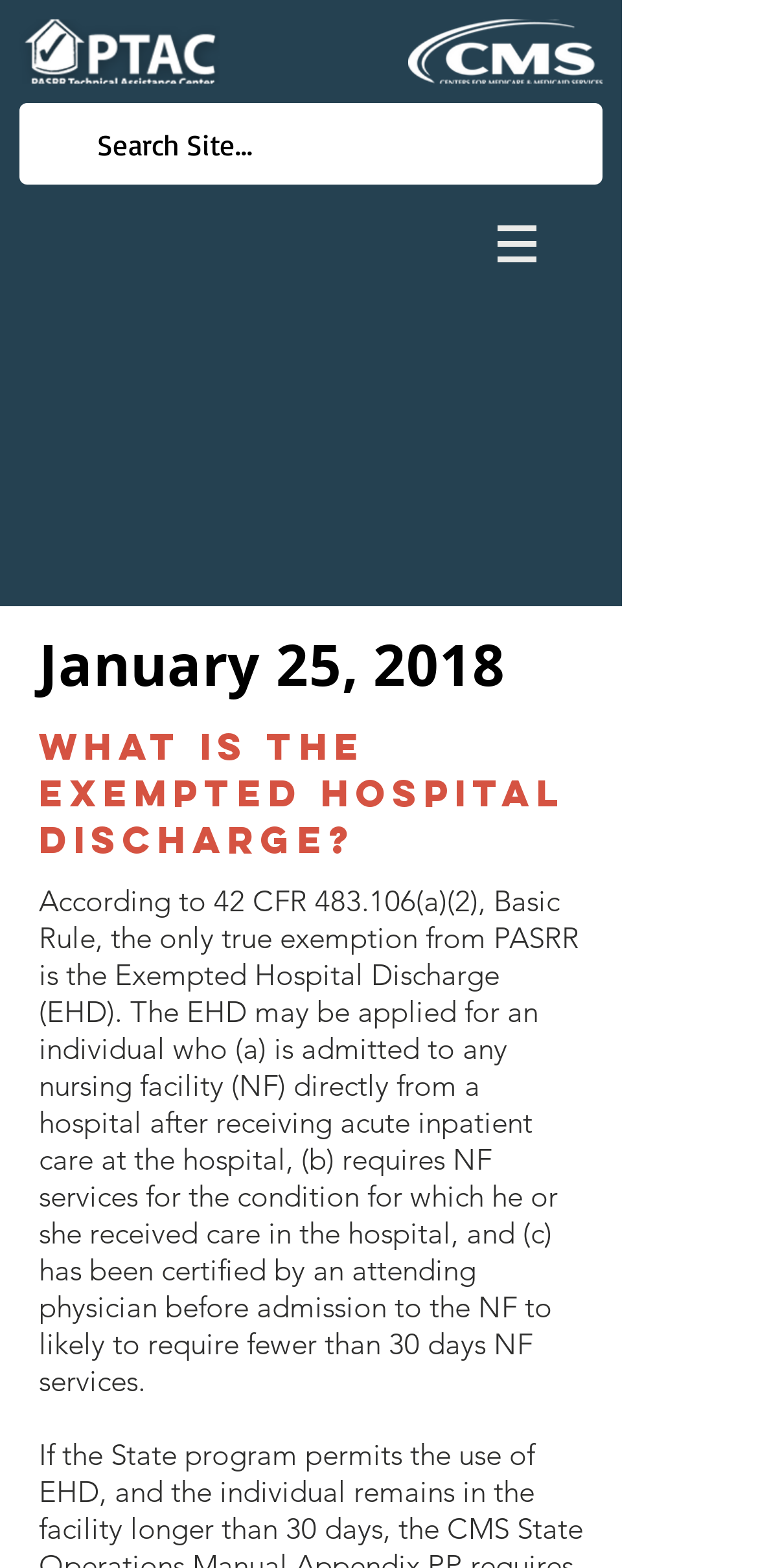What is the purpose of the search box on the webpage?
Please look at the screenshot and answer using one word or phrase.

Search Site